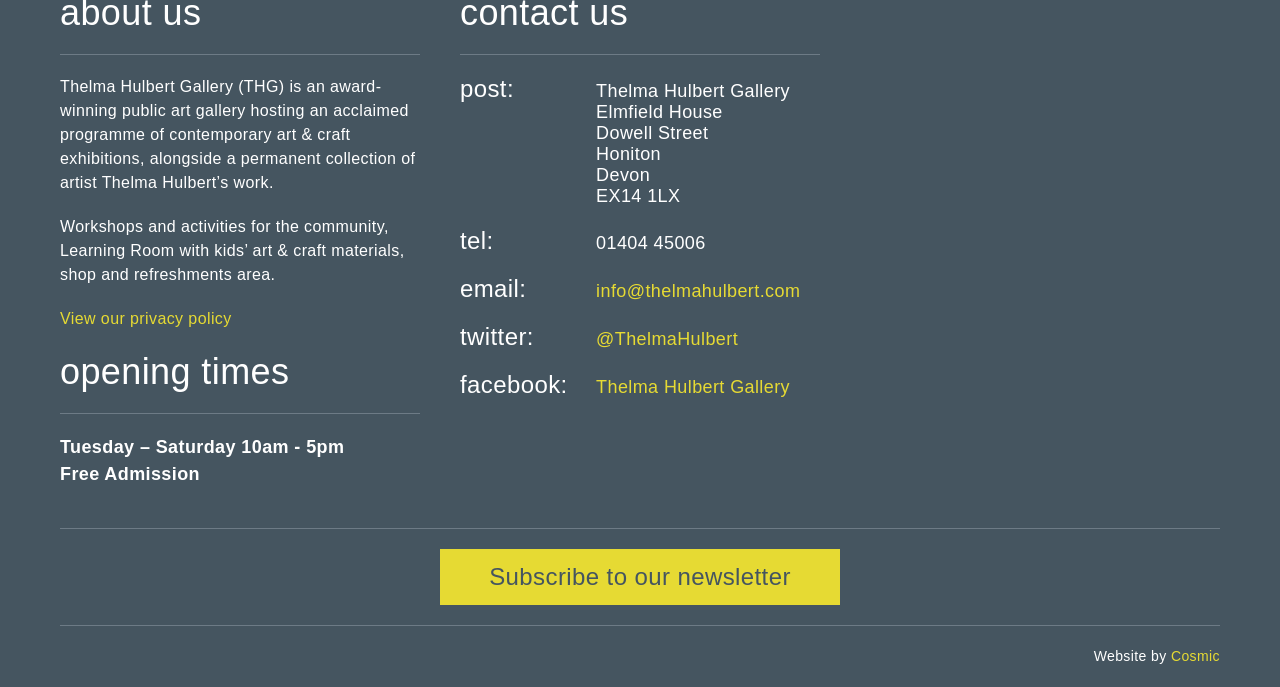Answer the question using only one word or a concise phrase: What are the opening times of the gallery?

Tuesday - Saturday 10am - 5pm